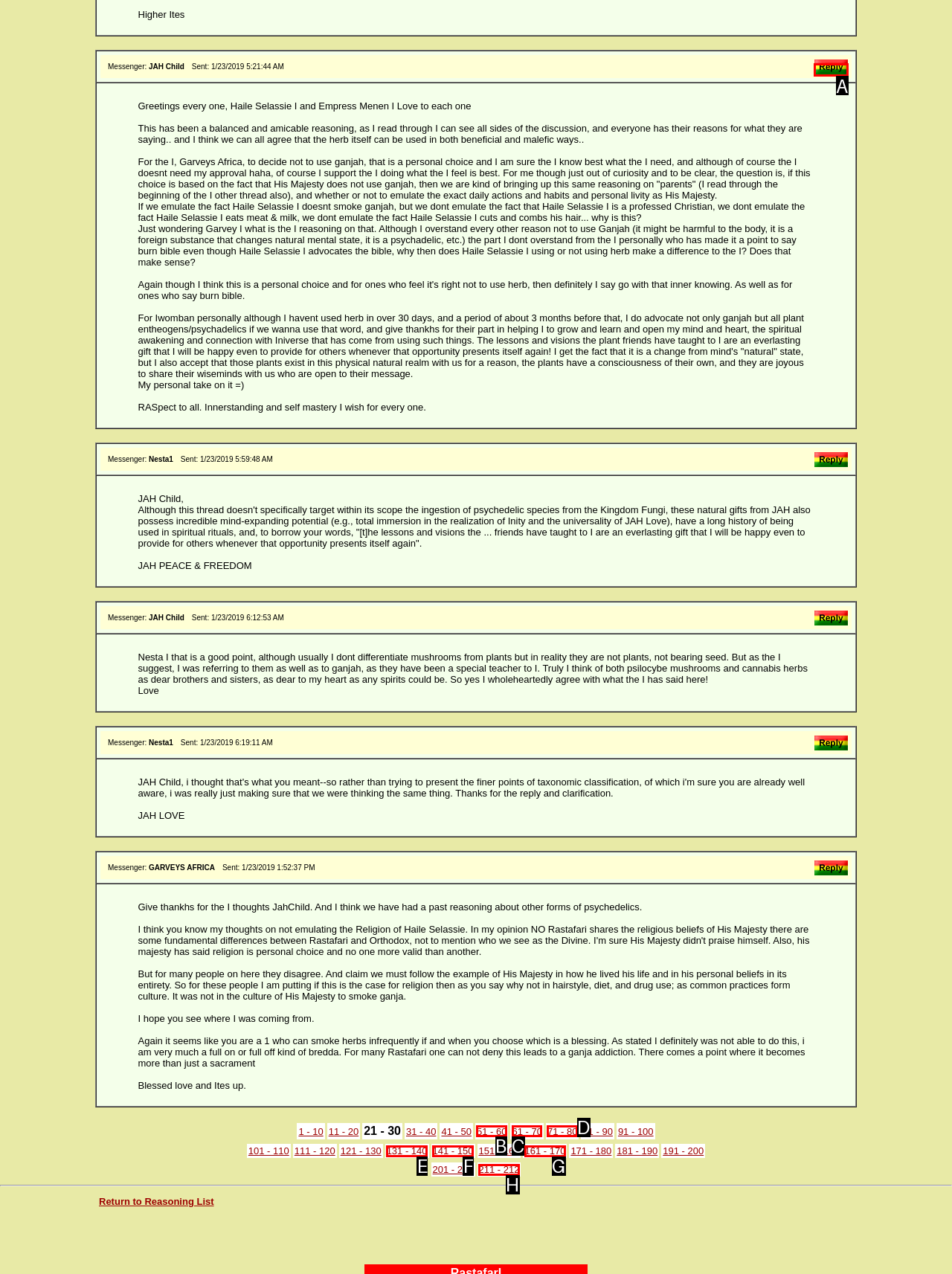Determine the letter of the element I should select to fulfill the following instruction: View Certificates of Analysis. Just provide the letter.

None